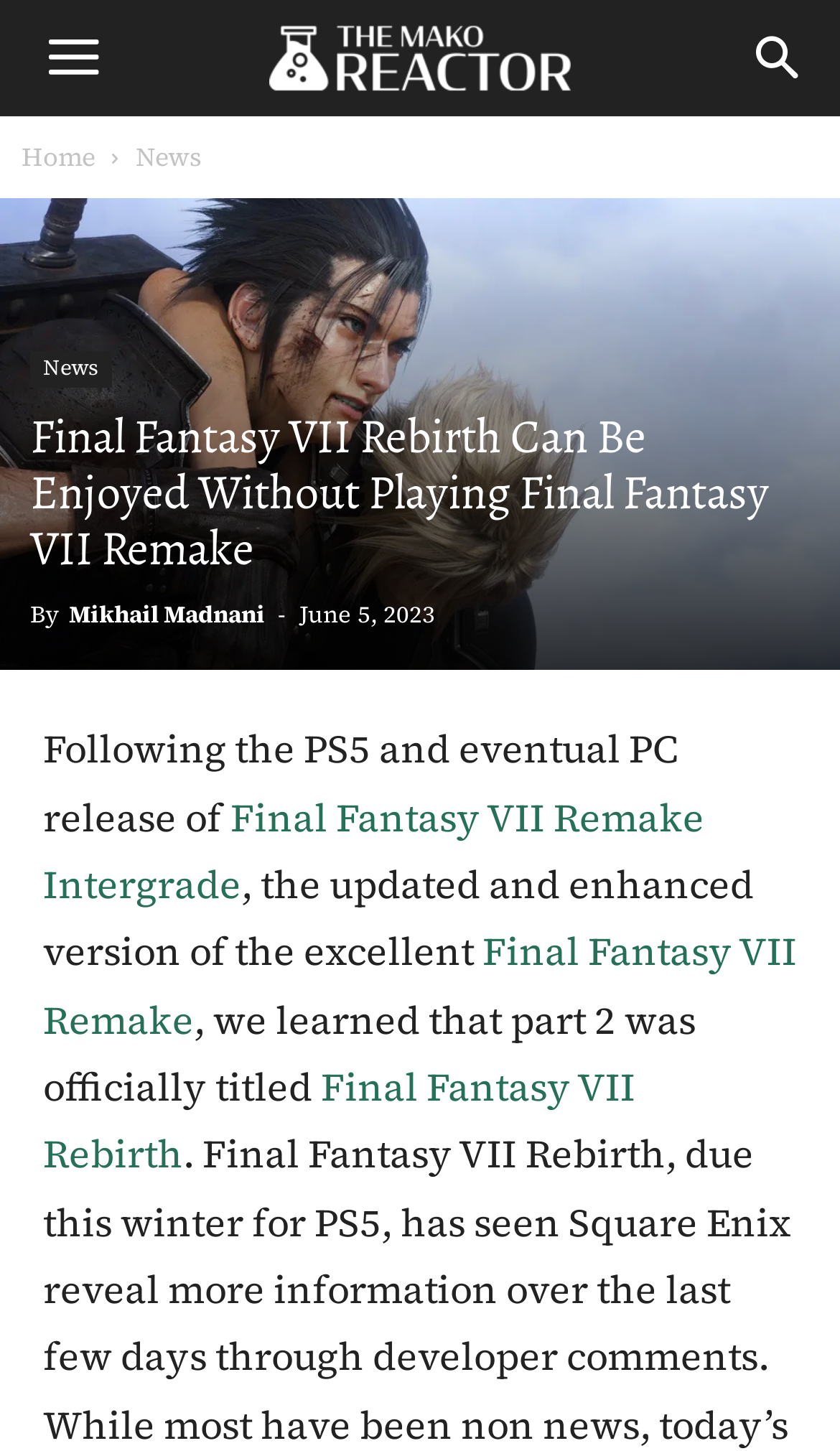Please find the bounding box coordinates in the format (top-left x, top-left y, bottom-right x, bottom-right y) for the given element description. Ensure the coordinates are floating point numbers between 0 and 1. Description: Mikhail Madnani

[0.082, 0.413, 0.315, 0.435]